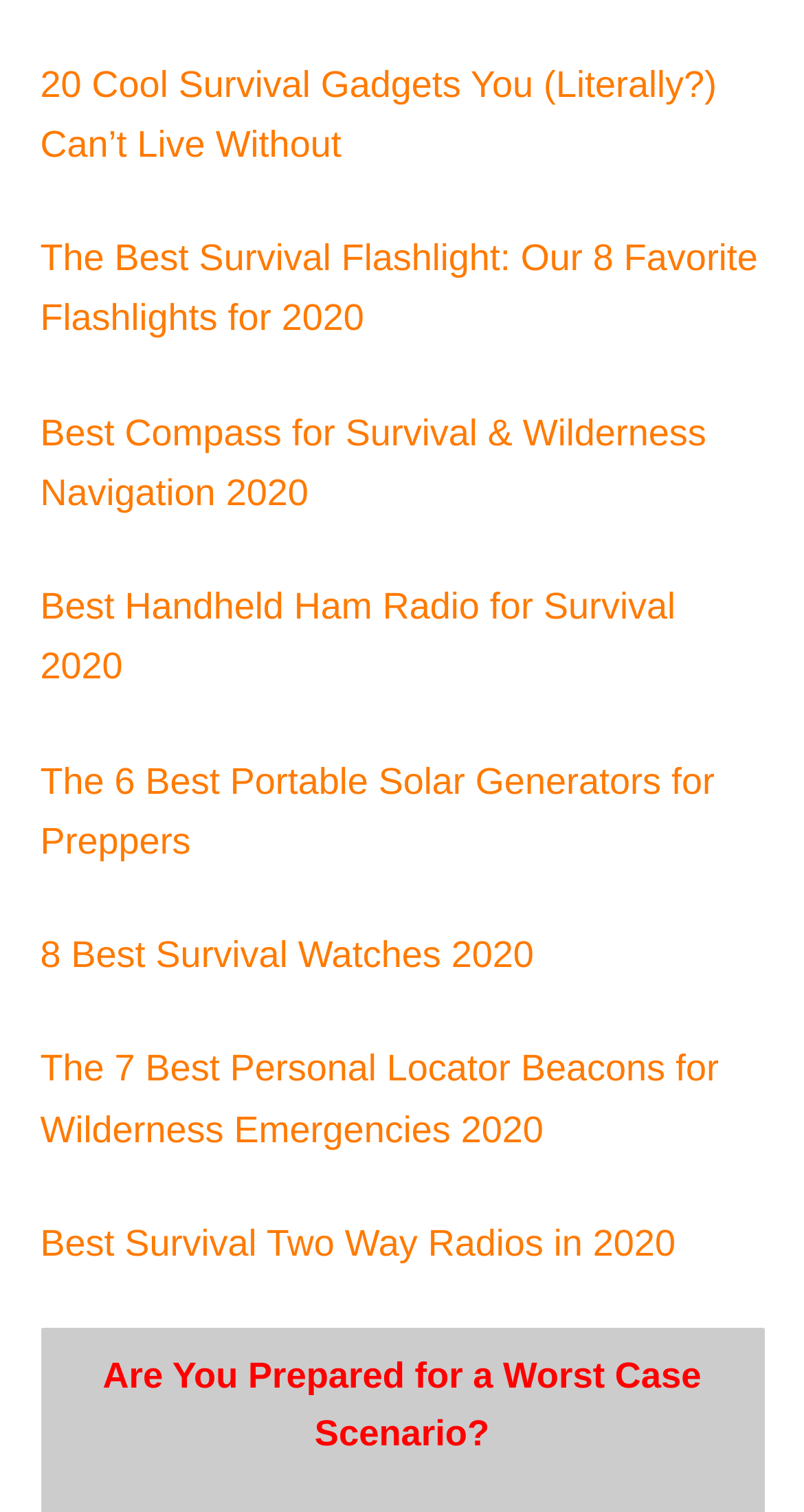What is the topic of the webpage?
Using the image, elaborate on the answer with as much detail as possible.

Based on the text of the links and the static text 'Are You Prepared for a Worst Case Scenario?', I inferred that the topic of the webpage is related to survival gadgets and emergency preparedness.